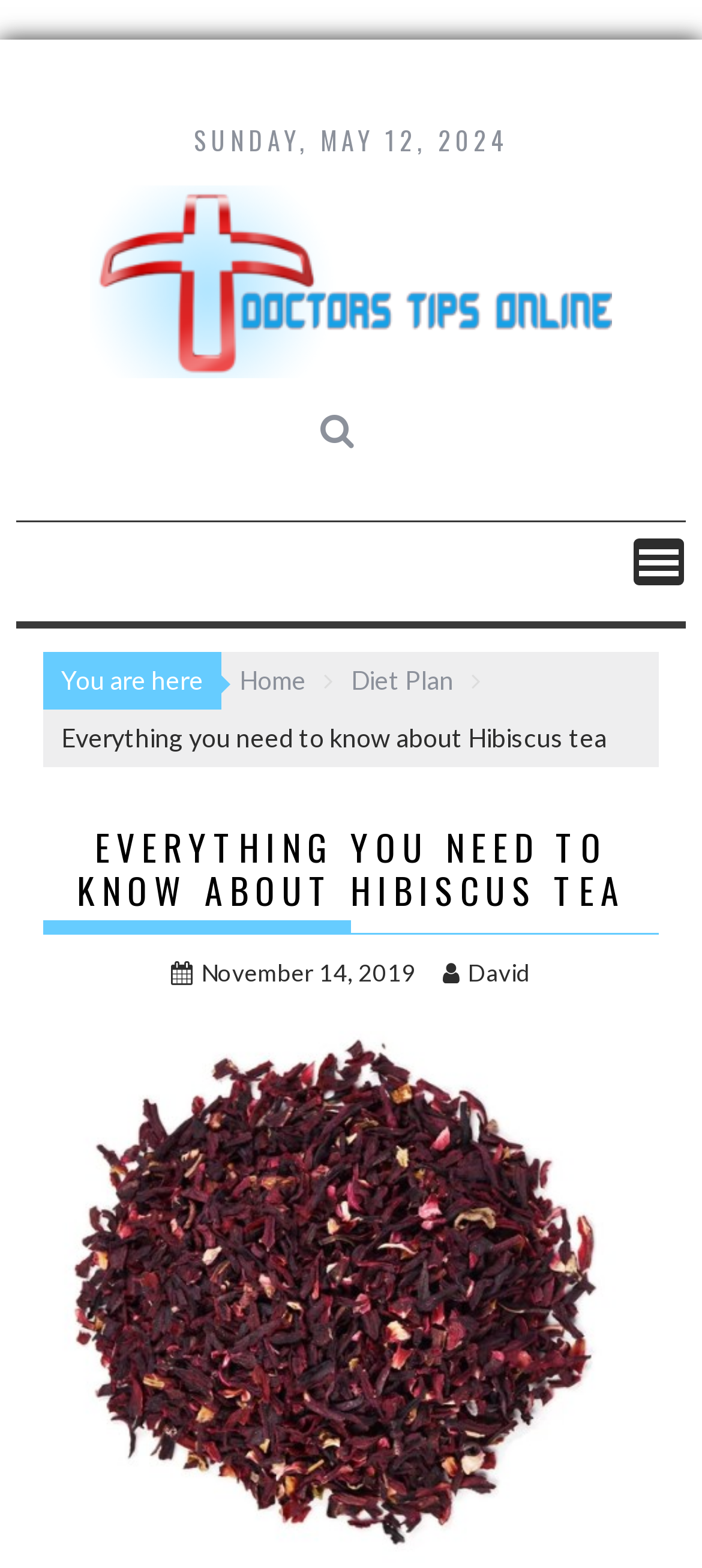Please provide a detailed answer to the question below based on the screenshot: 
Who is the author of the current article?

I found the author of the current article by looking at the link with the user icon, which is located below the main heading. The link has the text 'David'.